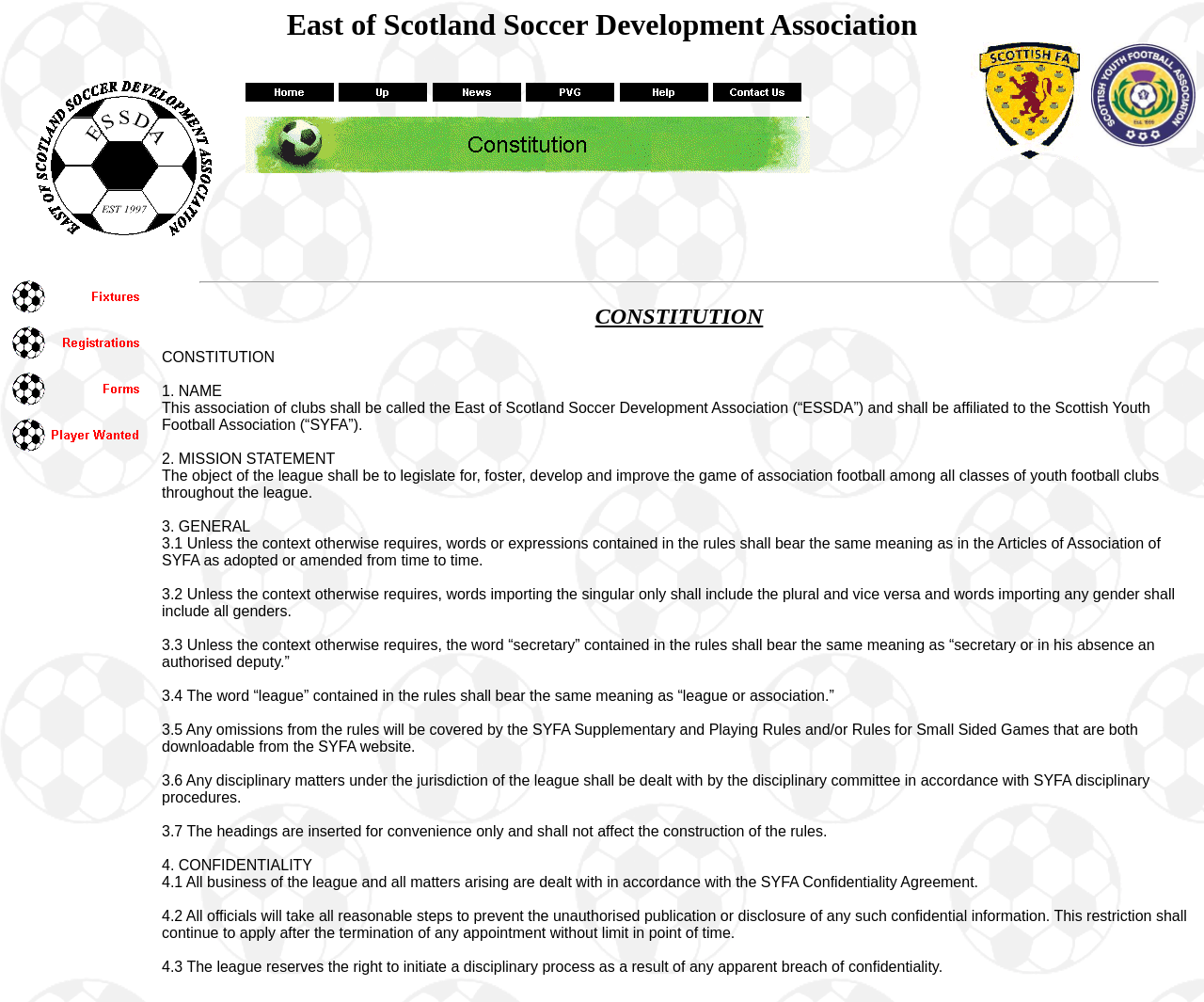Please specify the coordinates of the bounding box for the element that should be clicked to carry out this instruction: "Go to the Fixtures page". The coordinates must be four float numbers between 0 and 1, formatted as [left, top, right, bottom].

[0.006, 0.307, 0.116, 0.322]